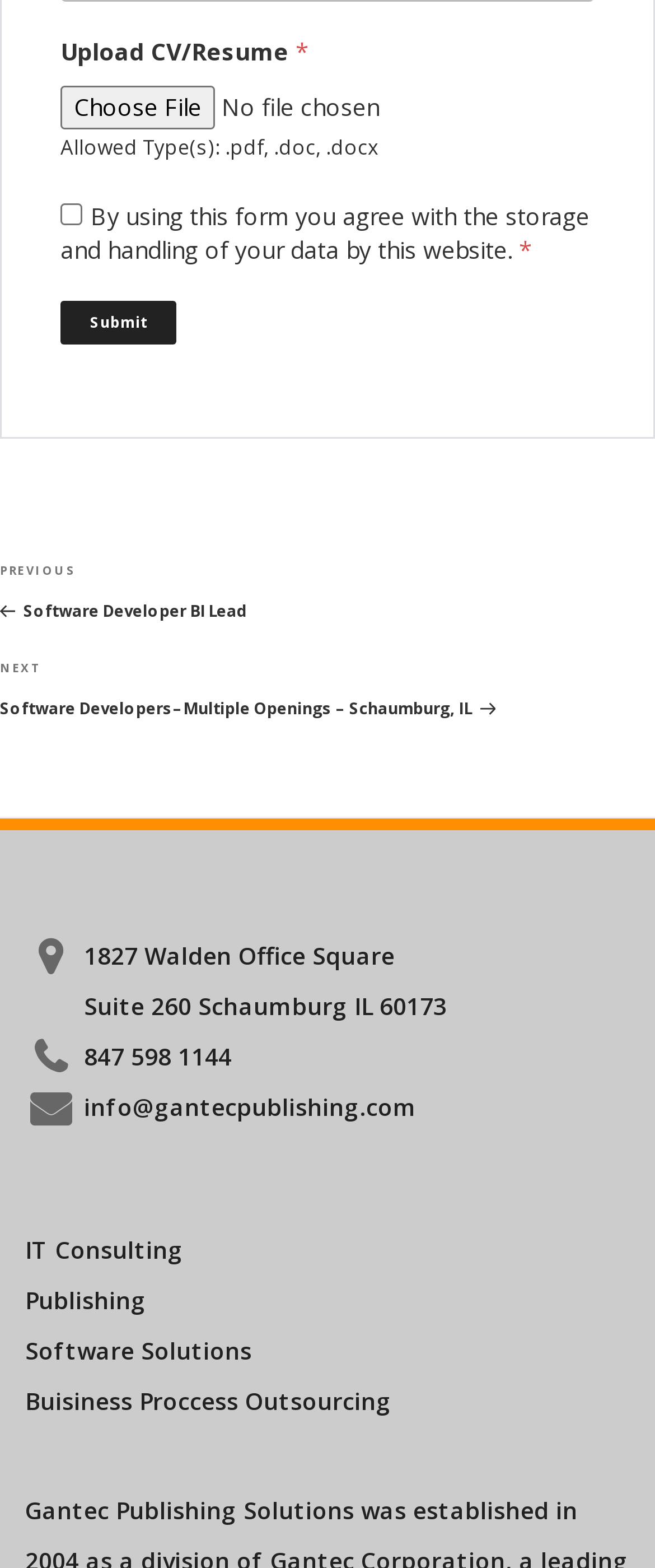What is the address of the office?
Based on the image, give a one-word or short phrase answer.

1827 Walden Office Square, Suite 260 Schaumburg IL 60173